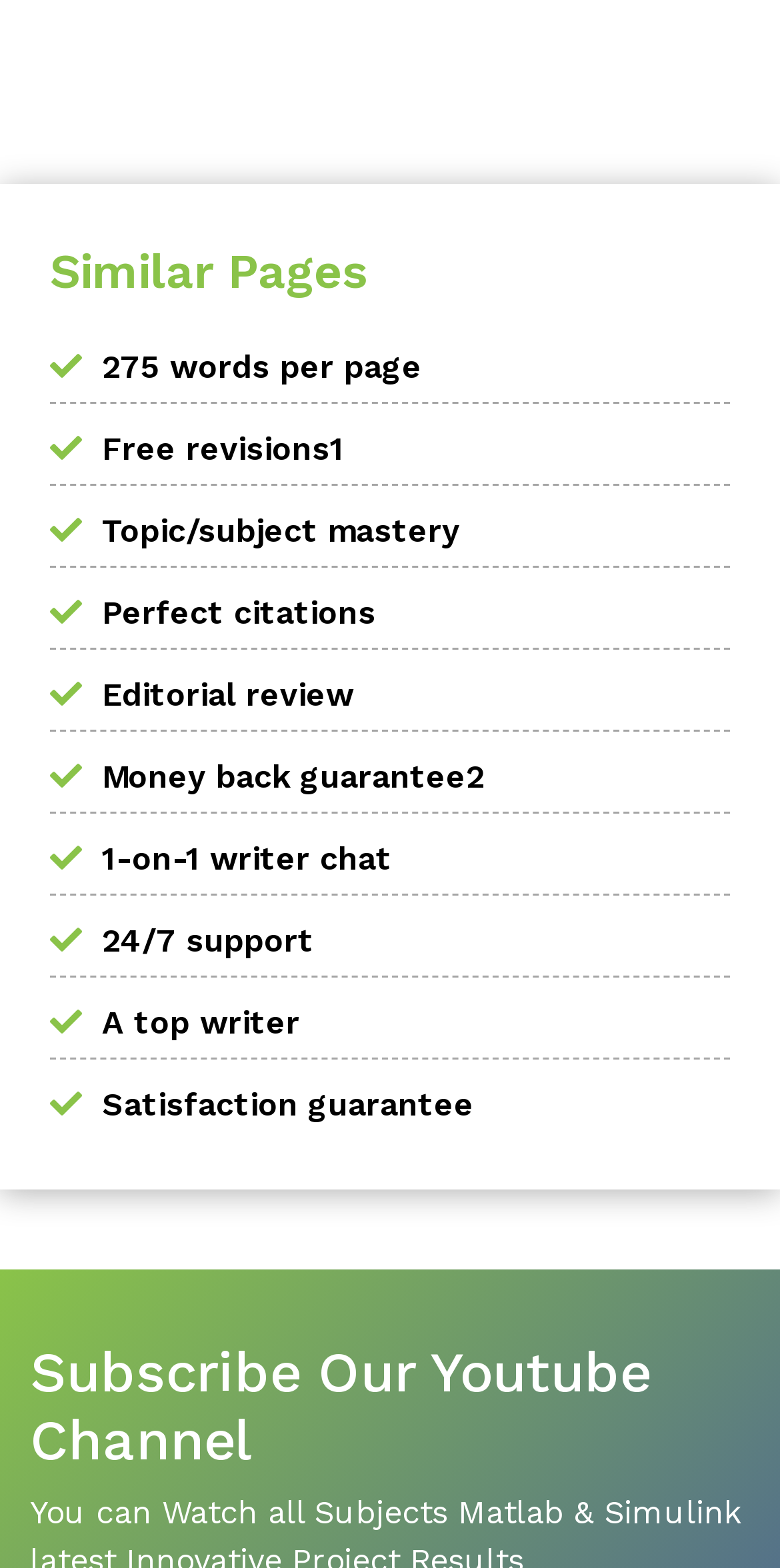Provide the bounding box coordinates for the area that should be clicked to complete the instruction: "Get 1-on-1 writer chat".

[0.131, 0.535, 0.503, 0.56]